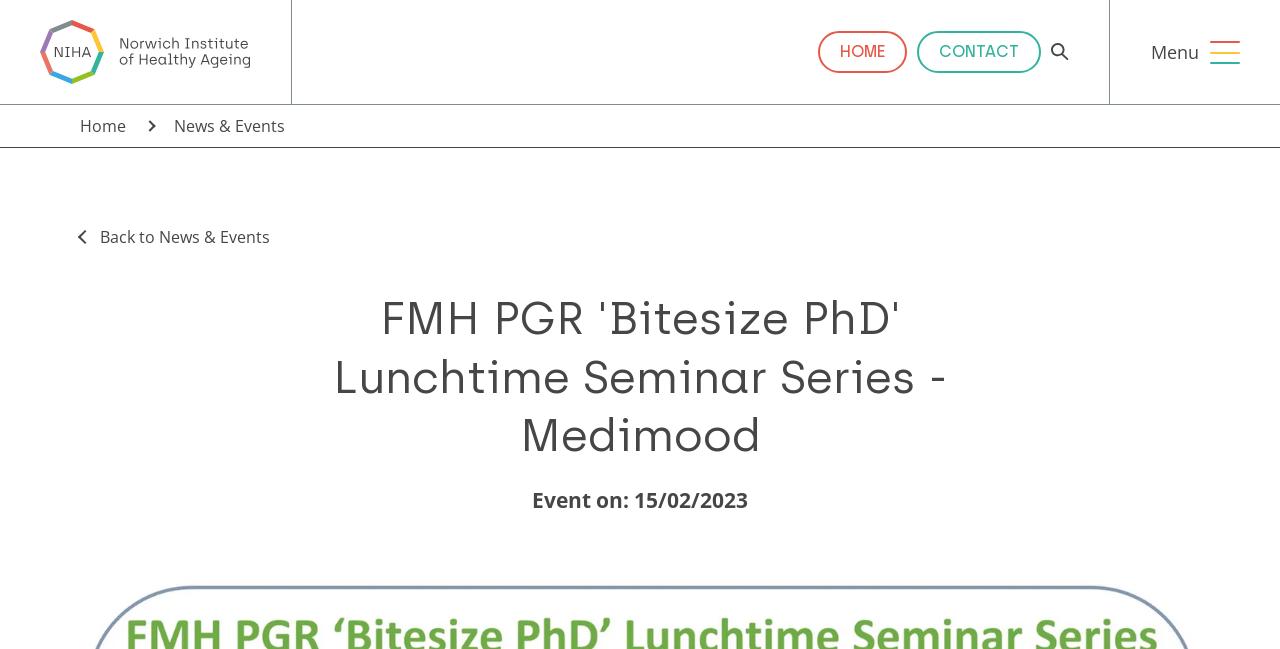Can you specify the bounding box coordinates of the area that needs to be clicked to fulfill the following instruction: "Learn about What is NIHA?"?

[0.073, 0.56, 0.484, 0.623]